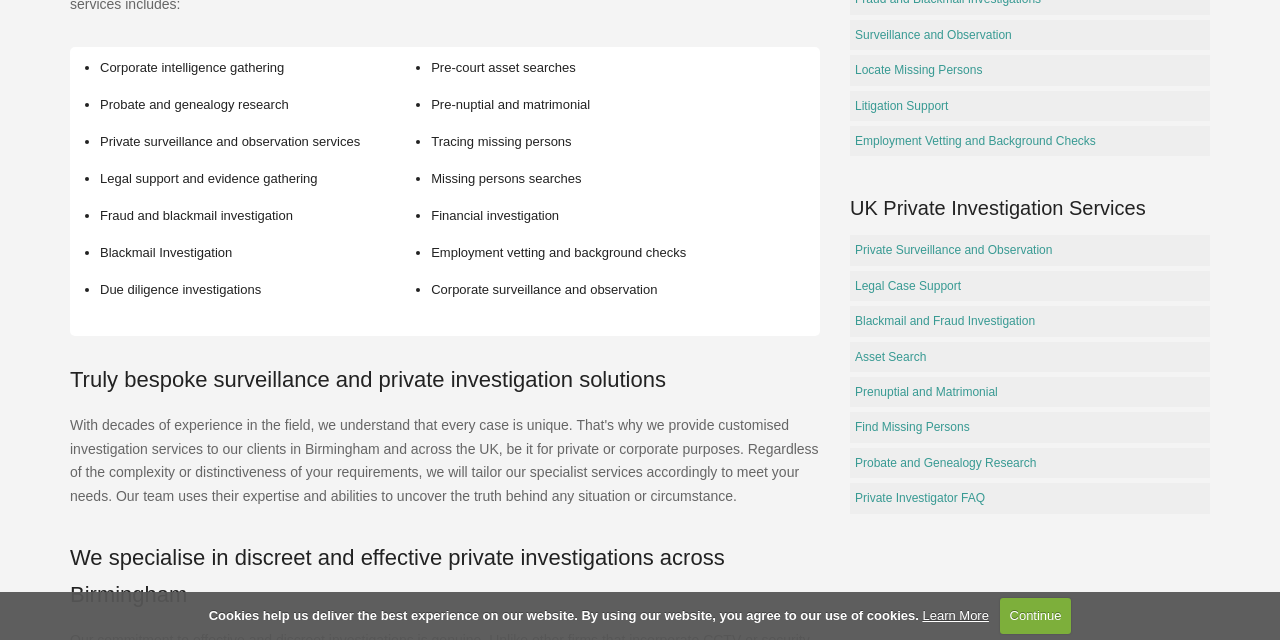From the element description: "Asset Search", extract the bounding box coordinates of the UI element. The coordinates should be expressed as four float numbers between 0 and 1, in the order [left, top, right, bottom].

[0.668, 0.546, 0.724, 0.568]